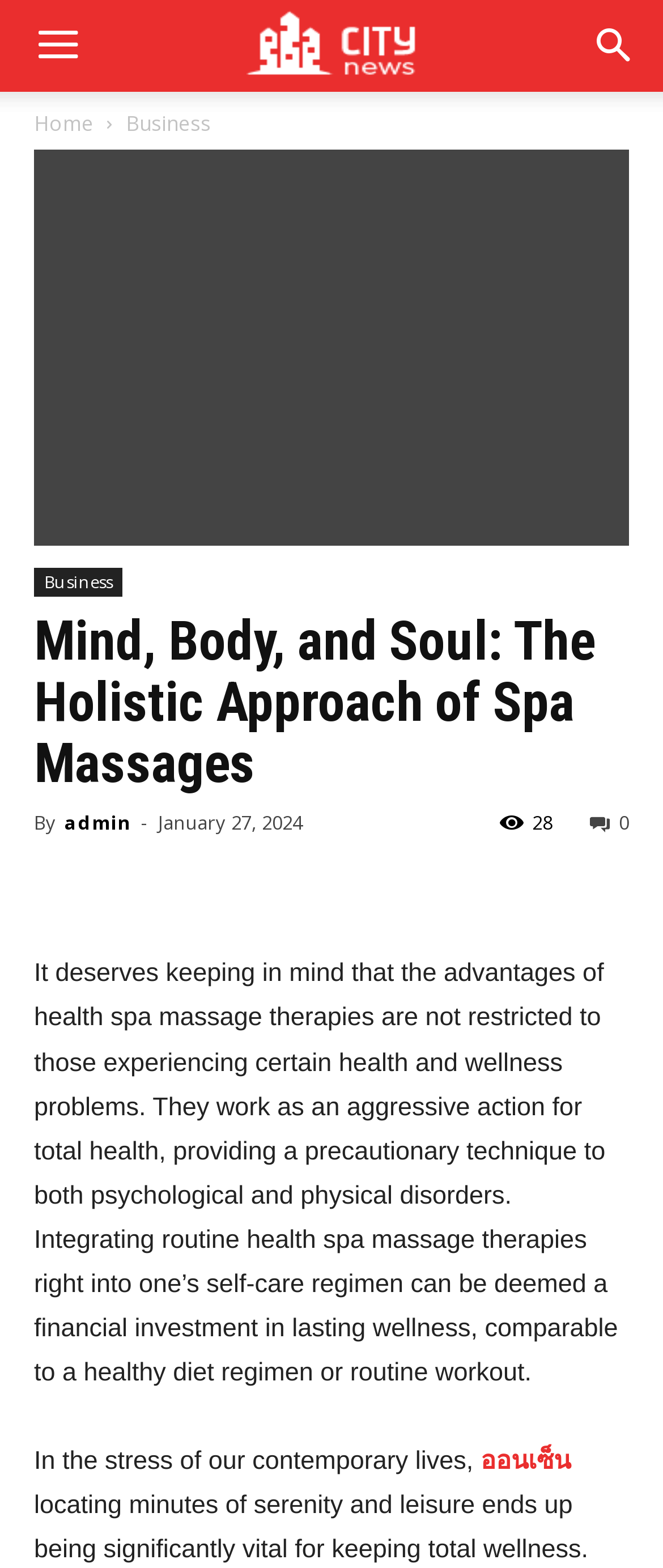Identify the bounding box coordinates of the area that should be clicked in order to complete the given instruction: "Visit the admin page". The bounding box coordinates should be four float numbers between 0 and 1, i.e., [left, top, right, bottom].

[0.097, 0.516, 0.197, 0.533]